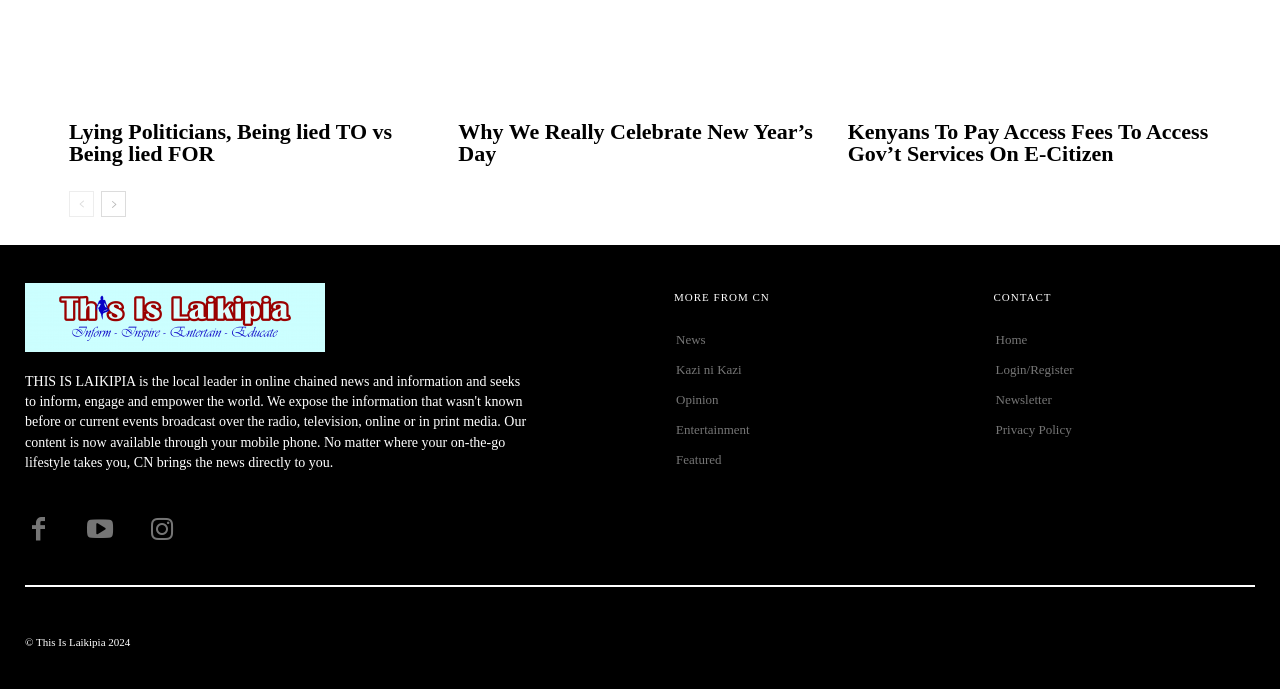Please identify the coordinates of the bounding box for the clickable region that will accomplish this instruction: "check the privacy policy".

[0.778, 0.602, 0.98, 0.646]